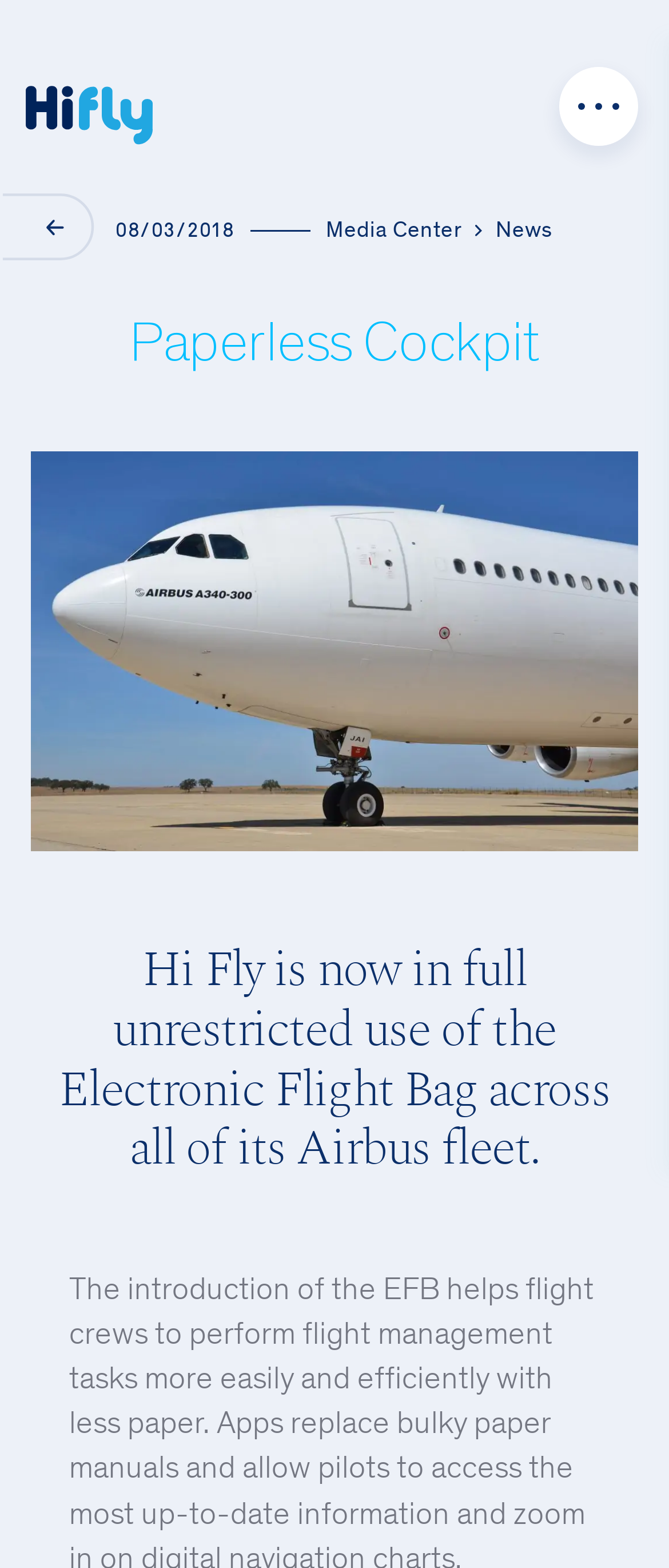What is the airline company mentioned on the webpage?
Using the visual information, respond with a single word or phrase.

Hi Fly